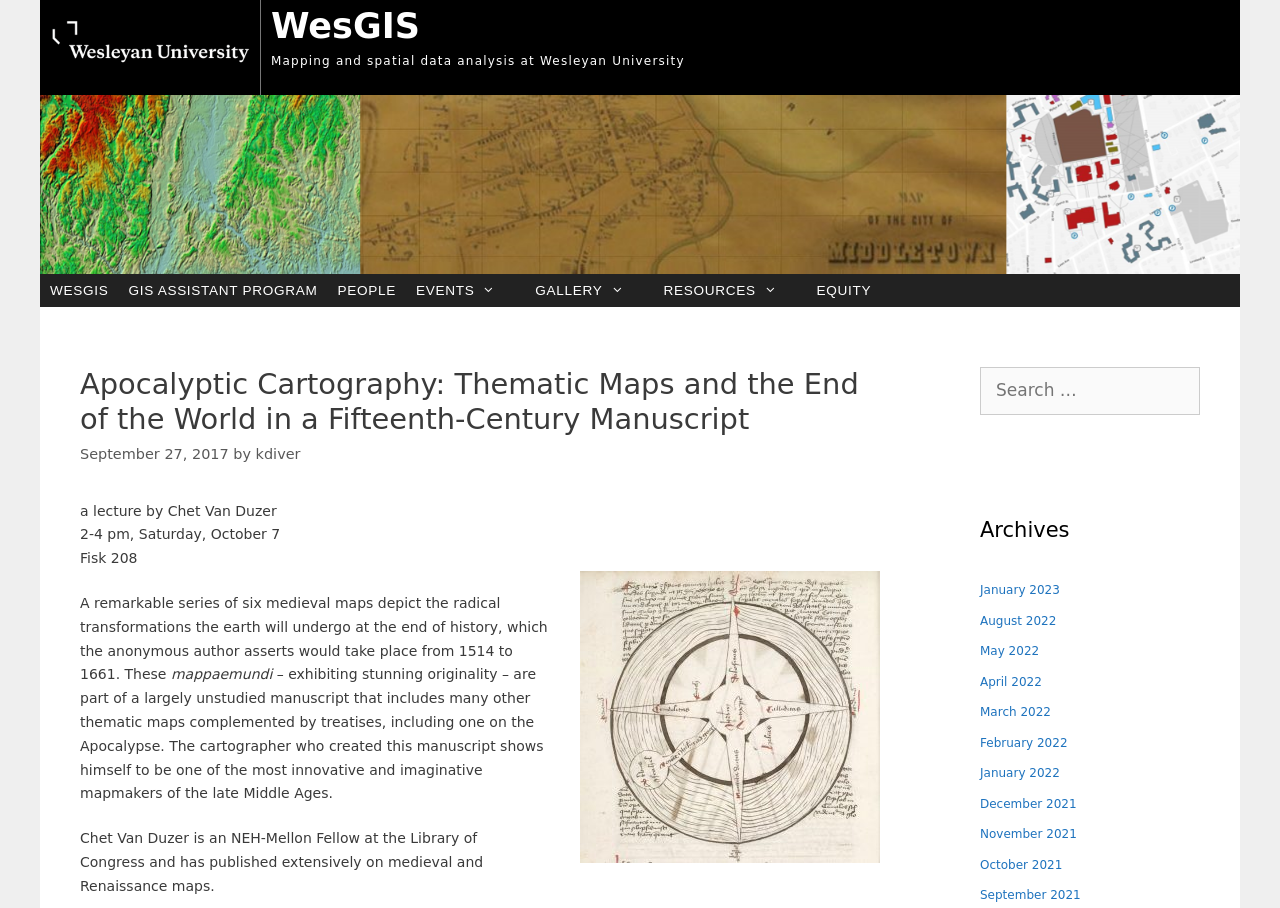Utilize the details in the image to thoroughly answer the following question: What is the name of the university associated with this website?

I determined this by looking at the logo in the top-left corner of the webpage, which says 'Logo: Wesleyan University'. This suggests that the website is affiliated with Wesleyan University.